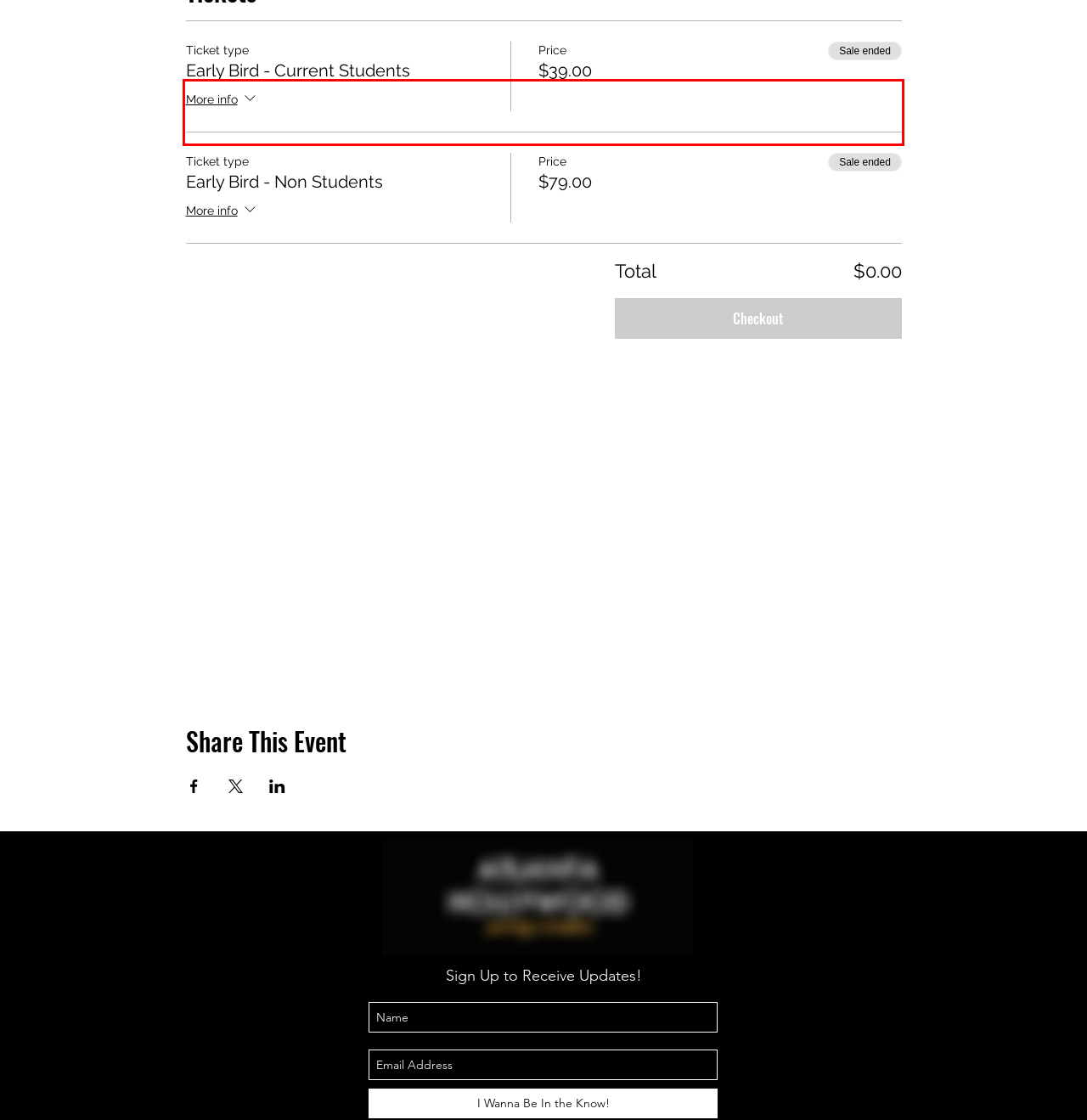Using the provided webpage screenshot, recognize the text content in the area marked by the red bounding box.

Early bird special ends on the 10th, a walk-in rate of $49 will apply at the door for current students and $99 will apply at the door for non-students. There is no guarantee that future students (non-students) who decide to attend Ken's Showcase Preperation Workshop will gain a spot in the showcase.